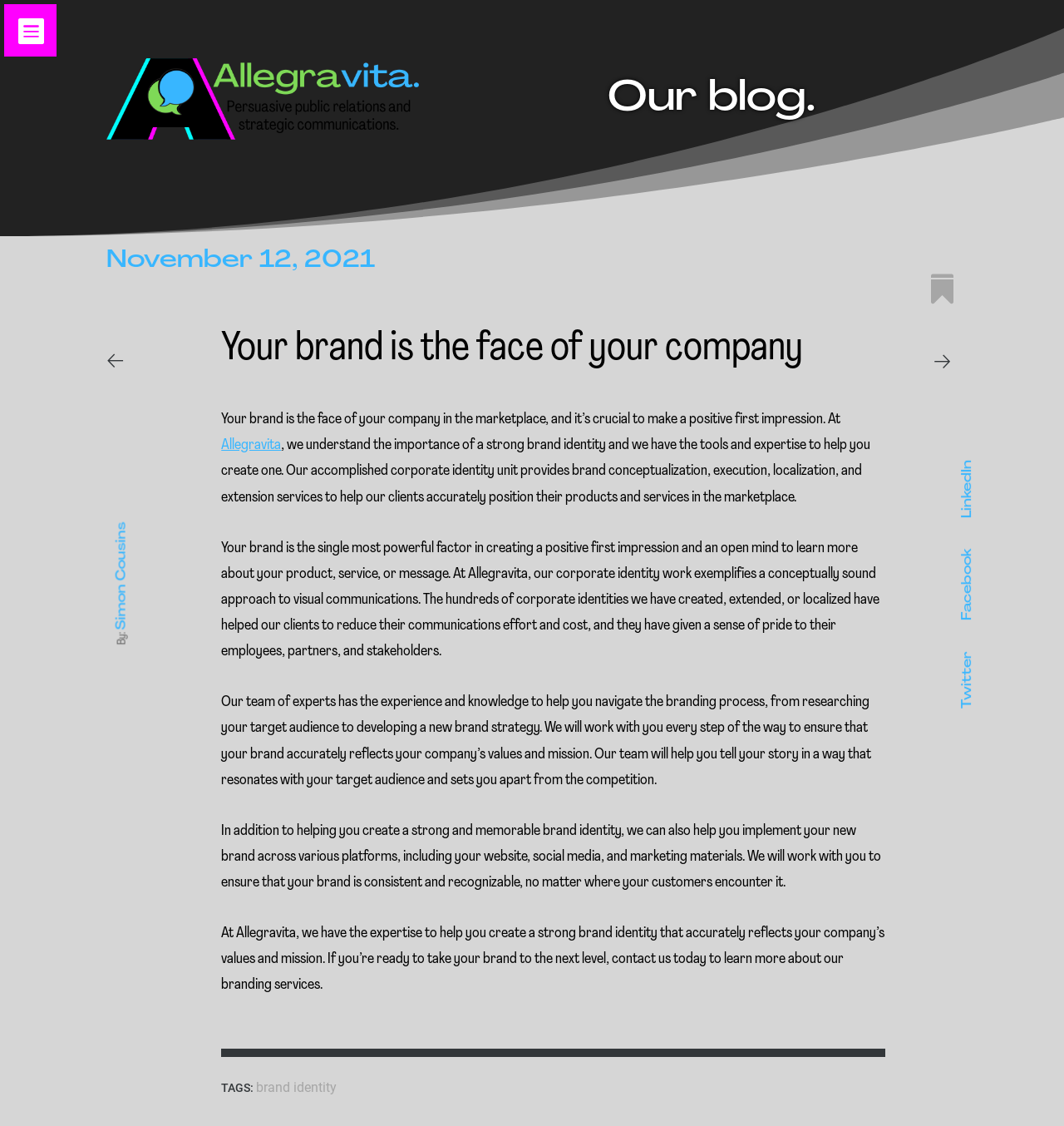Please pinpoint the bounding box coordinates for the region I should click to adhere to this instruction: "Read the latest blog post".

[0.438, 0.067, 0.9, 0.111]